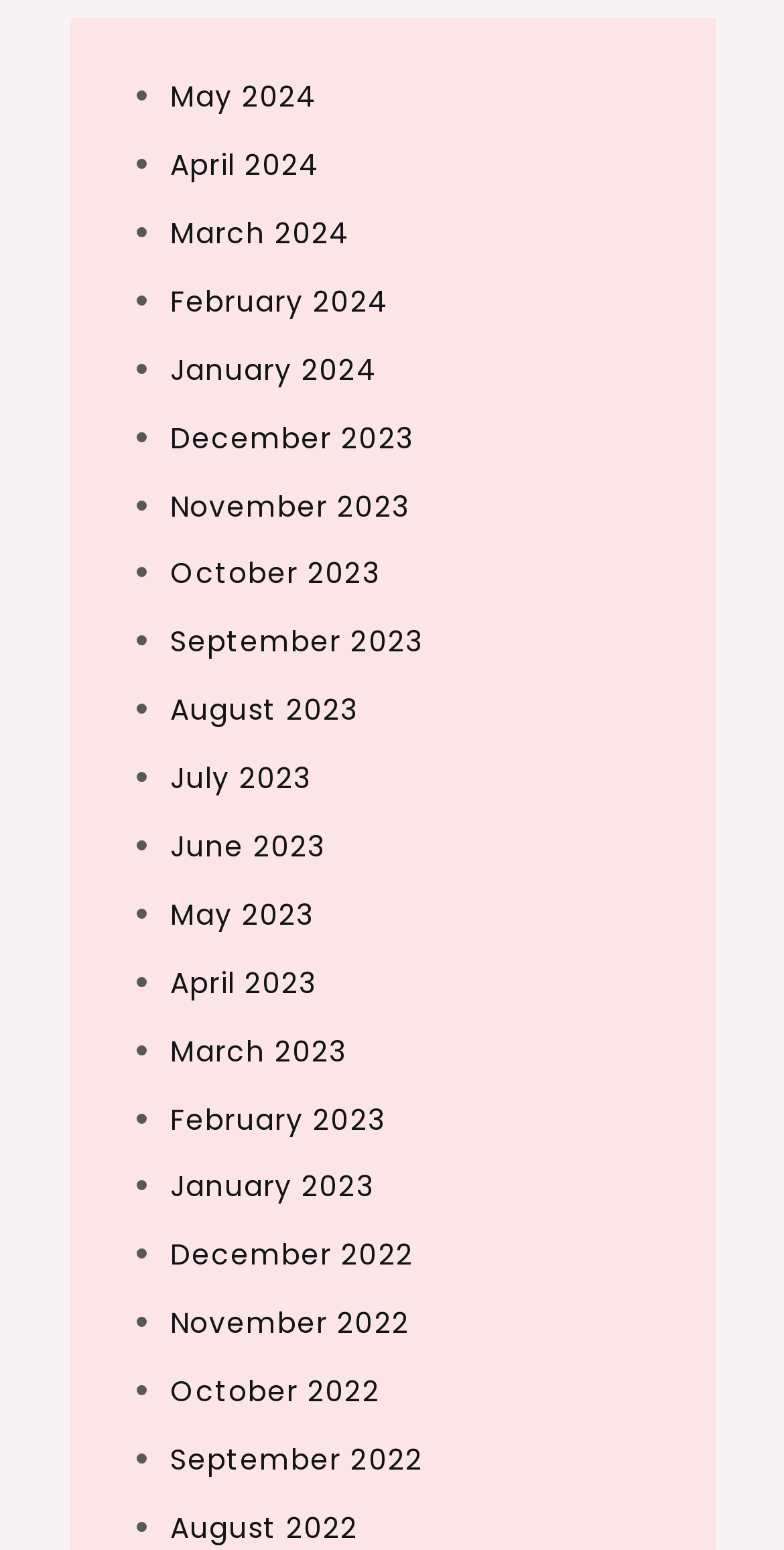Give a one-word or short-phrase answer to the following question: 
What is the earliest month listed?

August 2022